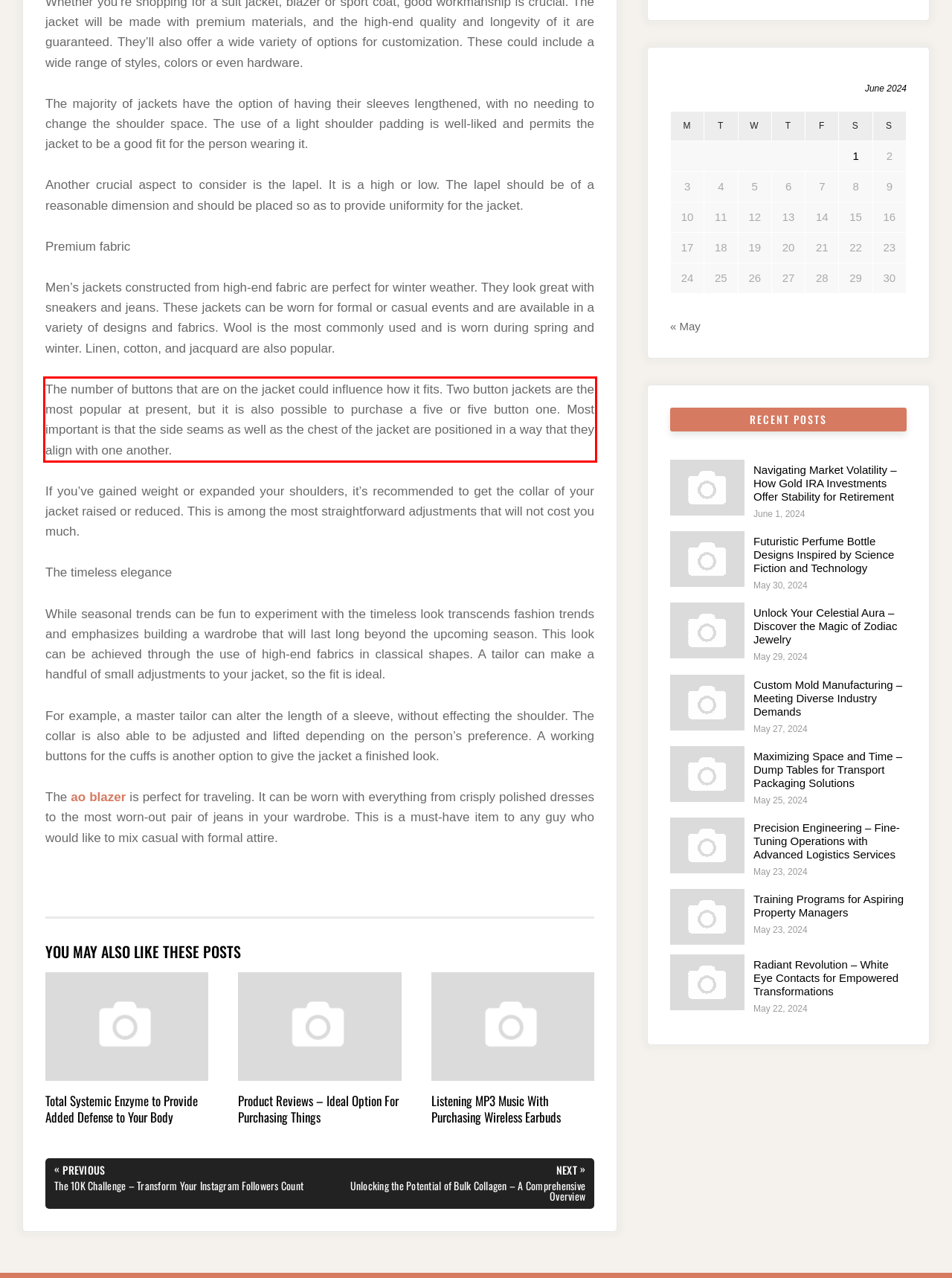Please analyze the screenshot of a webpage and extract the text content within the red bounding box using OCR.

The number of buttons that are on the jacket could influence how it fits. Two button jackets are the most popular at present, but it is also possible to purchase a five or five button one. Most important is that the side seams as well as the chest of the jacket are positioned in a way that they align with one another.